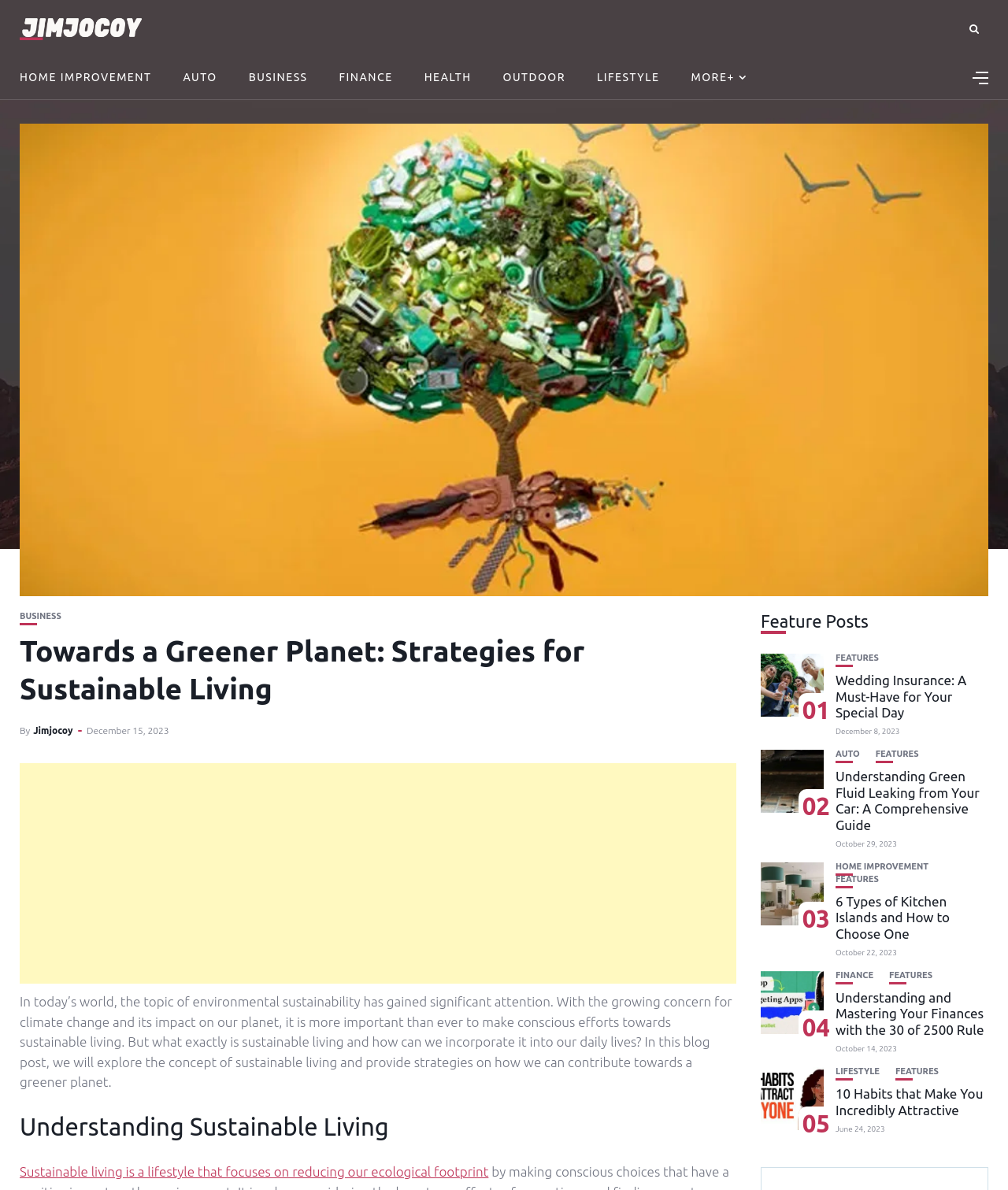Generate a detailed explanation of the webpage's features and information.

The webpage is titled "Towards a Greener Planet: Strategies for Sustainable Living" and has a prominent image with the same title at the top. Below the title, there is a heading that reads "Towards a Greener Planet: Strategies for Sustainable Living" followed by the author's name, "JimJocoy", and the date "December 15, 2023".

The main content of the webpage is divided into sections, with the first section discussing the concept of sustainable living and its importance. This section is followed by a series of feature posts, each with a heading, a brief description, and an image. The feature posts are categorized into different topics, including "HOME IMPROVEMENT", "AUTO", "FINANCE", "LIFESTYLE", and "OUTDOOR".

On the top-right corner of the webpage, there is a navigation menu with links to different categories, including "HOME IMPROVEMENT", "AUTO", "BUSINESS", "FINANCE", "HEALTH", "OUTDOOR", and "LIFESTYLE". There is also a search icon and a link to the website's homepage.

Throughout the webpage, there are several images, including a logo of "JimJocoy" at the top-left corner, an advertisement iframe, and images accompanying each feature post. The webpage also has a footer section with links to social media platforms and a copyright notice.

The overall layout of the webpage is clean and organized, with clear headings and concise text. The use of images and categorization of feature posts makes it easy to navigate and find relevant content.